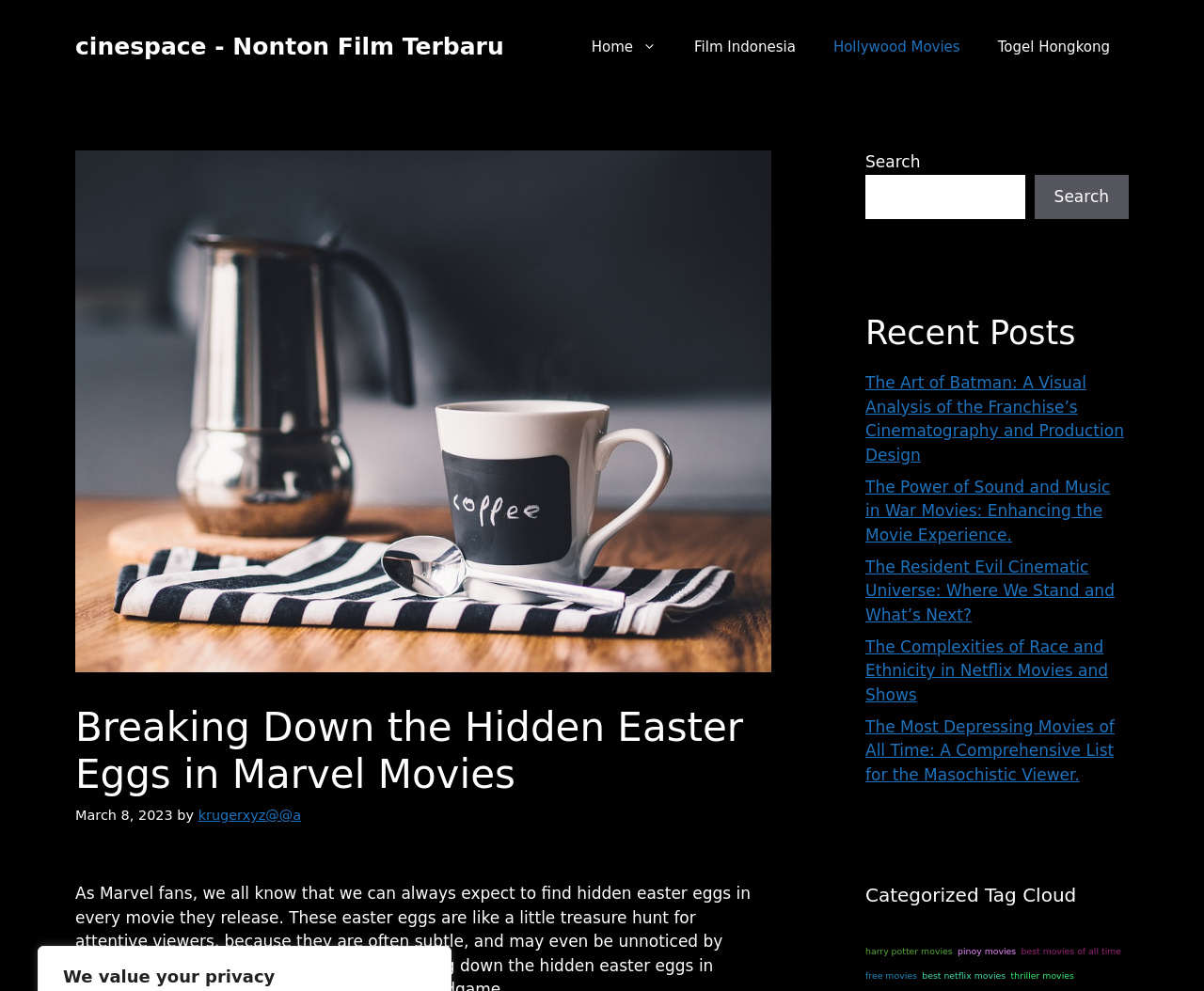Generate the text content of the main headline of the webpage.

Breaking Down the Hidden Easter Eggs in Marvel Movies